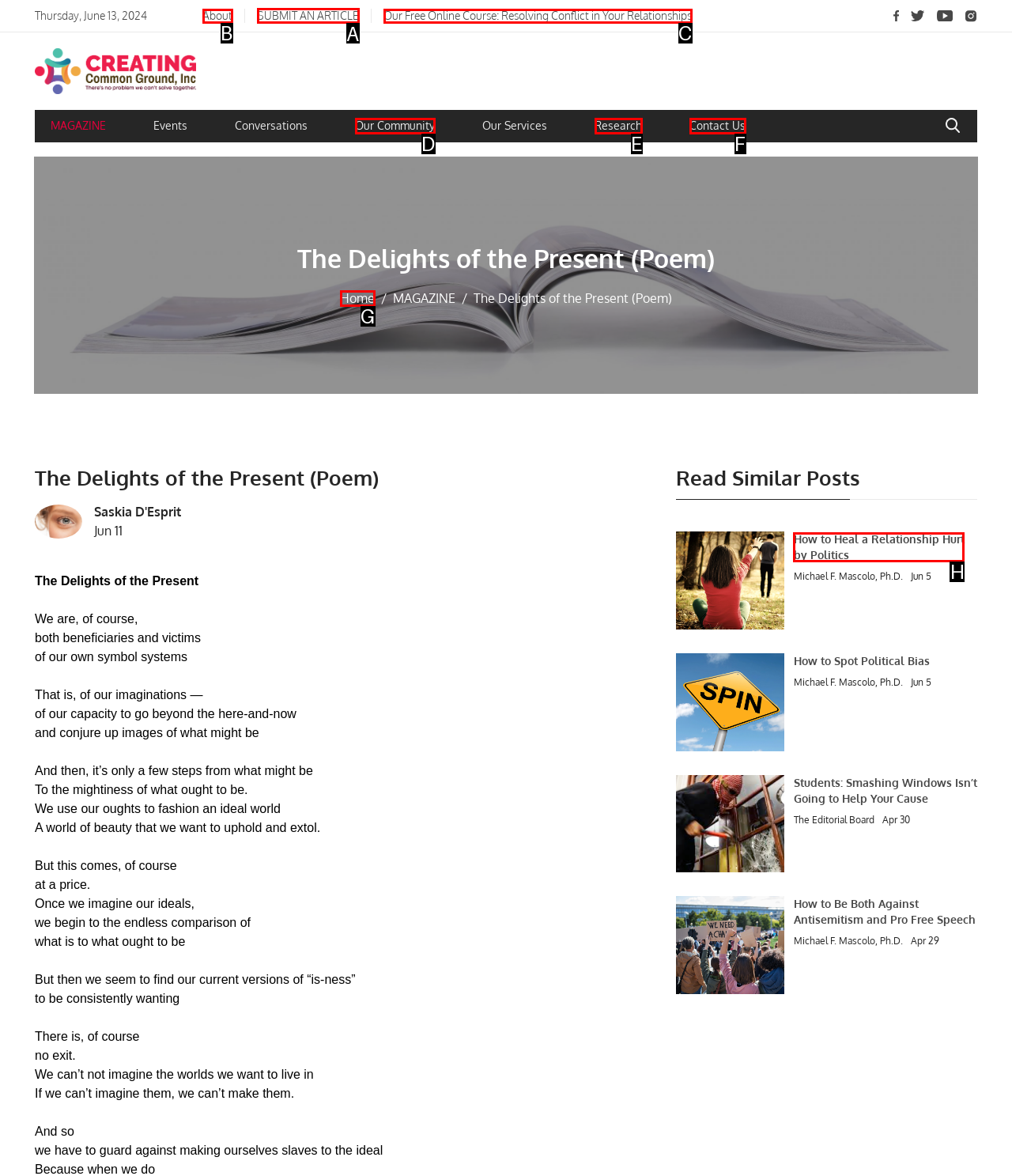Identify the correct UI element to click on to achieve the following task: Submit an article Respond with the corresponding letter from the given choices.

A